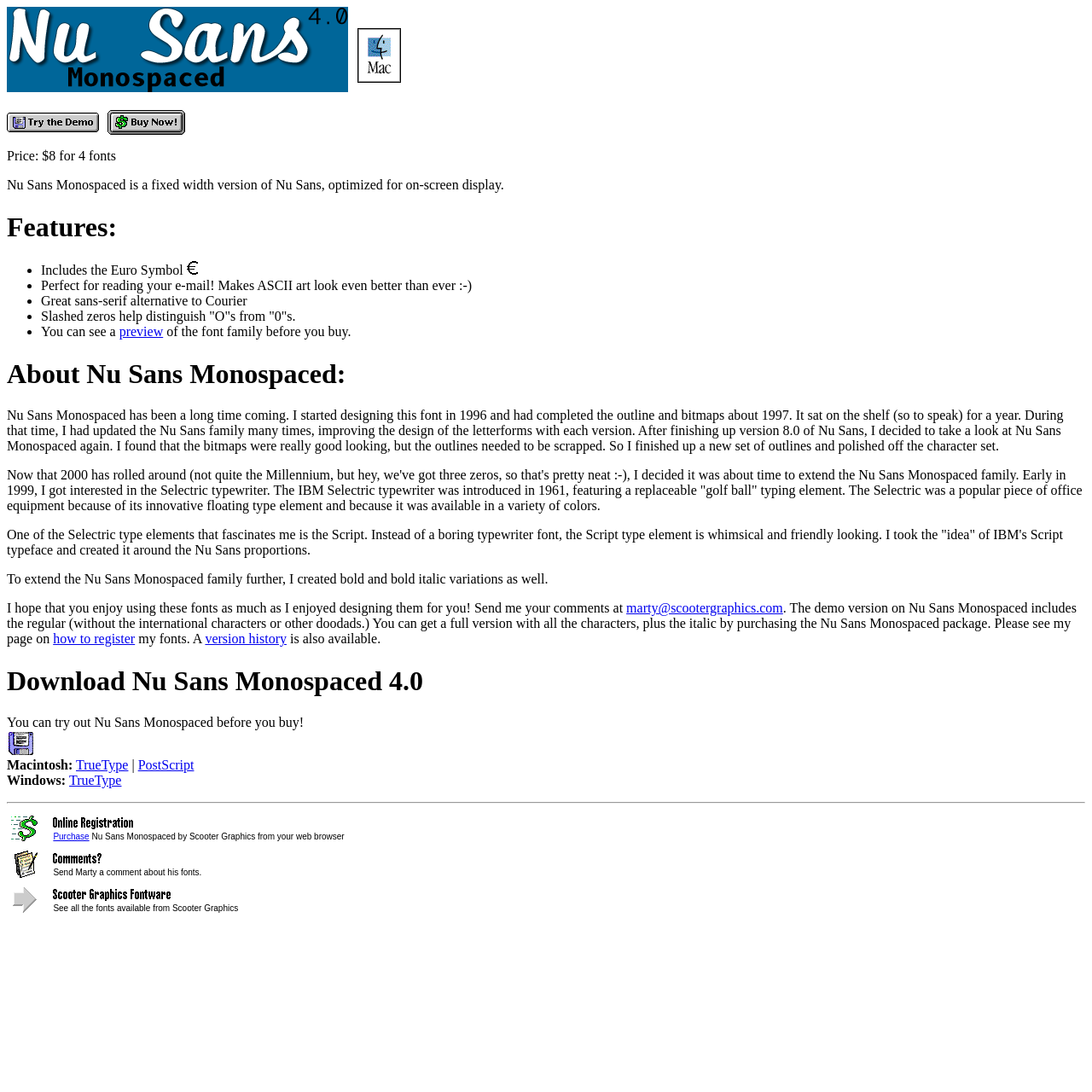Please locate the bounding box coordinates of the element's region that needs to be clicked to follow the instruction: "Download Nu Sans Monospaced 4.0". The bounding box coordinates should be provided as four float numbers between 0 and 1, i.e., [left, top, right, bottom].

[0.006, 0.609, 0.994, 0.638]